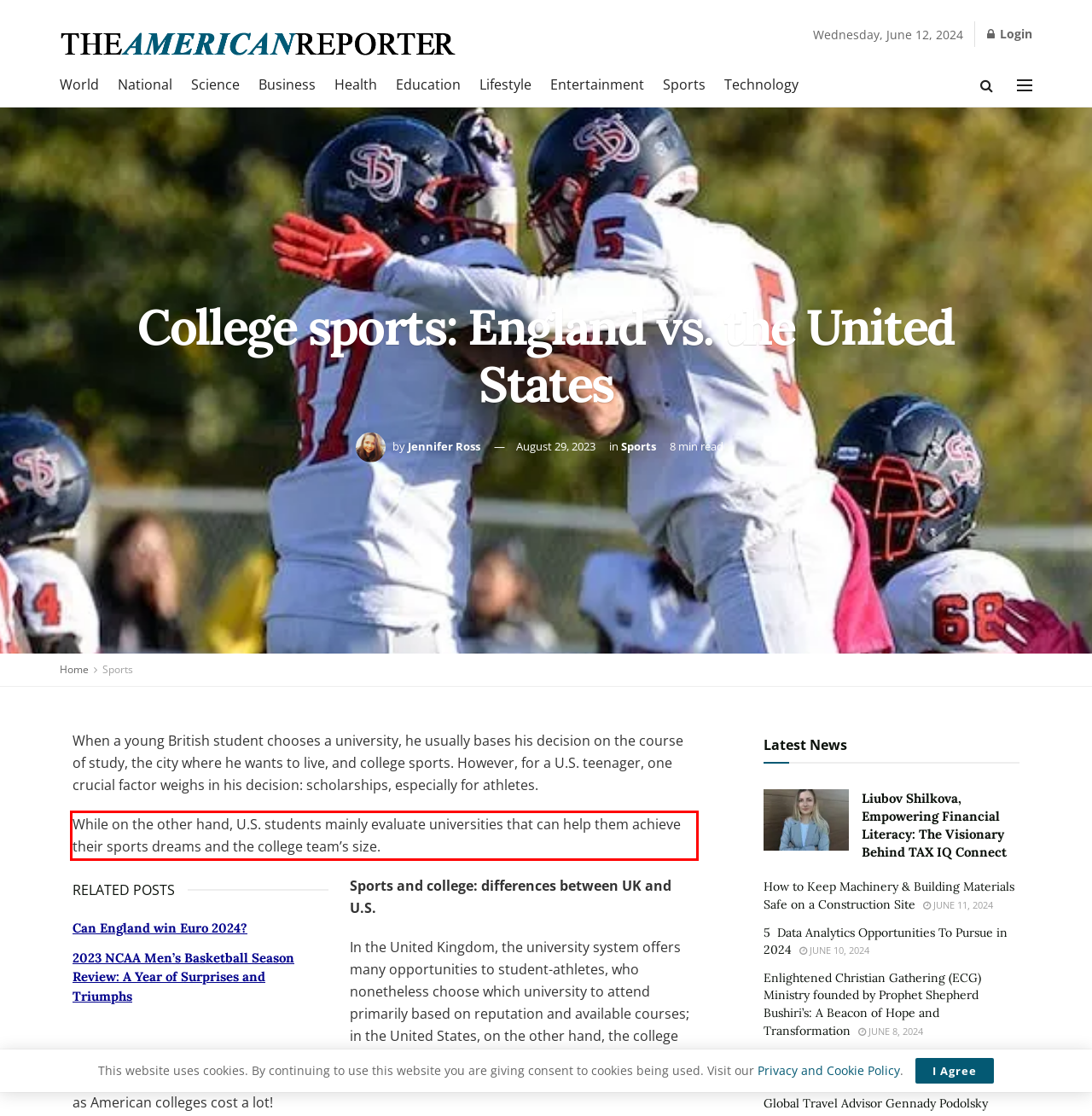Observe the screenshot of the webpage, locate the red bounding box, and extract the text content within it.

While on the other hand, U.S. students mainly evaluate universities that can help them achieve their sports dreams and the college team’s size.